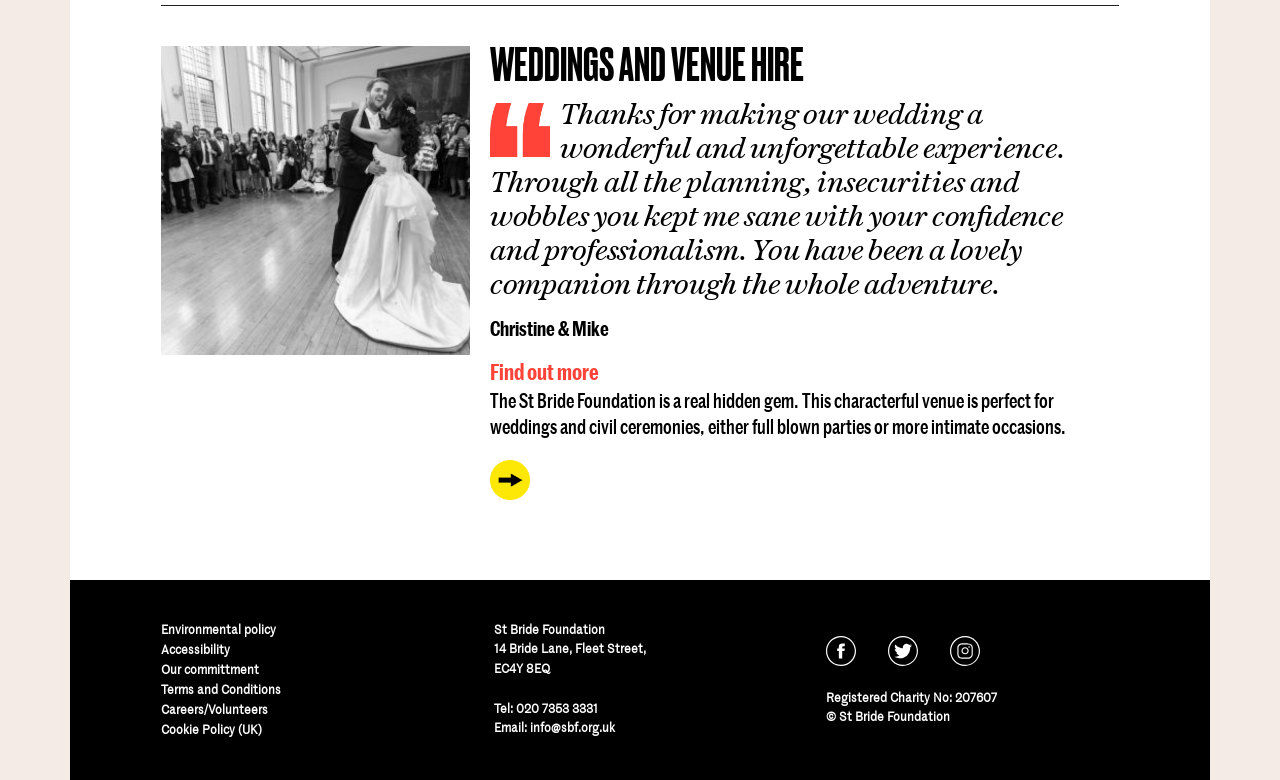Provide a one-word or short-phrase response to the question:
What is the email address of the venue?

info@sbf.org.uk